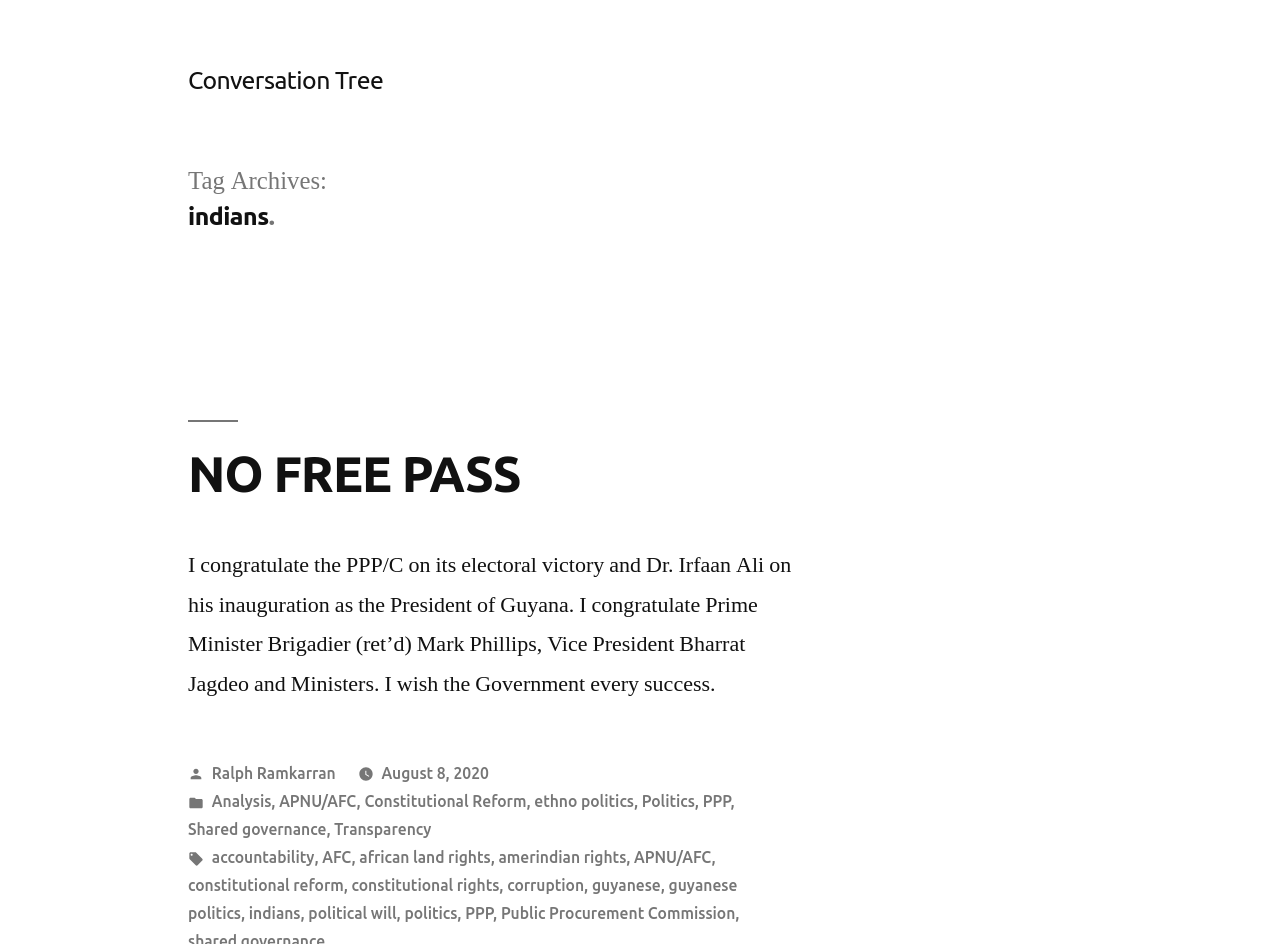Create a detailed description of the webpage's content and layout.

The webpage is about a blog post titled "NO FREE PASS" with a focus on the topic of Indians in Guyana. At the top, there is a header with the title "Tag Archives: indians." Below the header, there is a congratulatory message to the PPP/C government and its leaders on their electoral victory.

The main content of the blog post is a paragraph of text that discusses the author's congratulations to the government and their wishes for its success. Below the paragraph, there is a section with metadata about the post, including the author's name, "Ralph Ramkarran", the date "August 8, 2020", and categories such as "Analysis", "APNU/AFC", "Constitutional Reform", and others.

Further down, there is a list of tags related to the post, including "accountability", "AFC", "african land rights", "amerindian rights", and many others. The tags are listed in a single line, separated by commas.